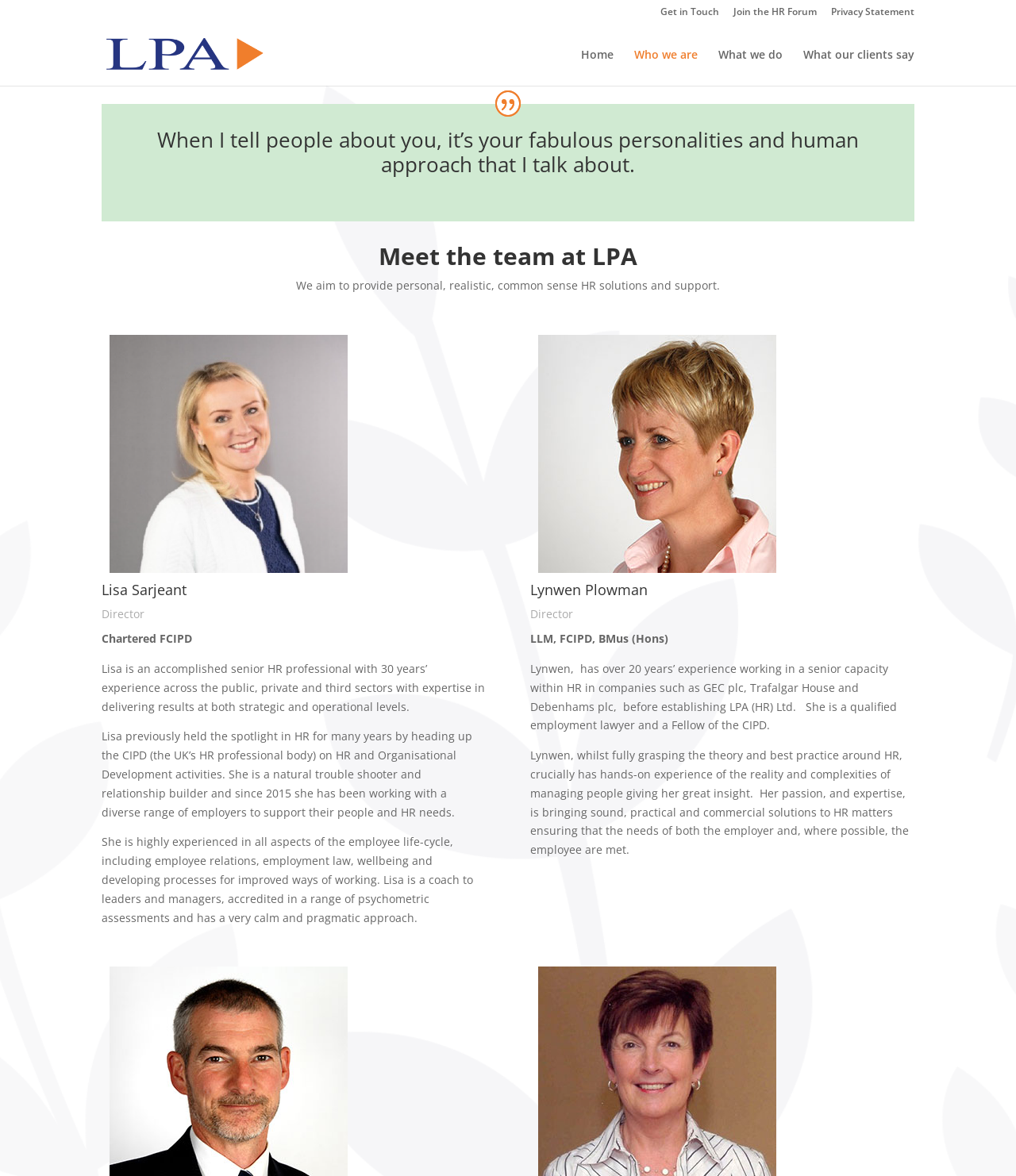Based on what you see in the screenshot, provide a thorough answer to this question: What is Lynwen Plowman's qualification?

I found Lynwen Plowman's qualification by looking at the text that describes her education and certifications, which is located below her name and image on the webpage.